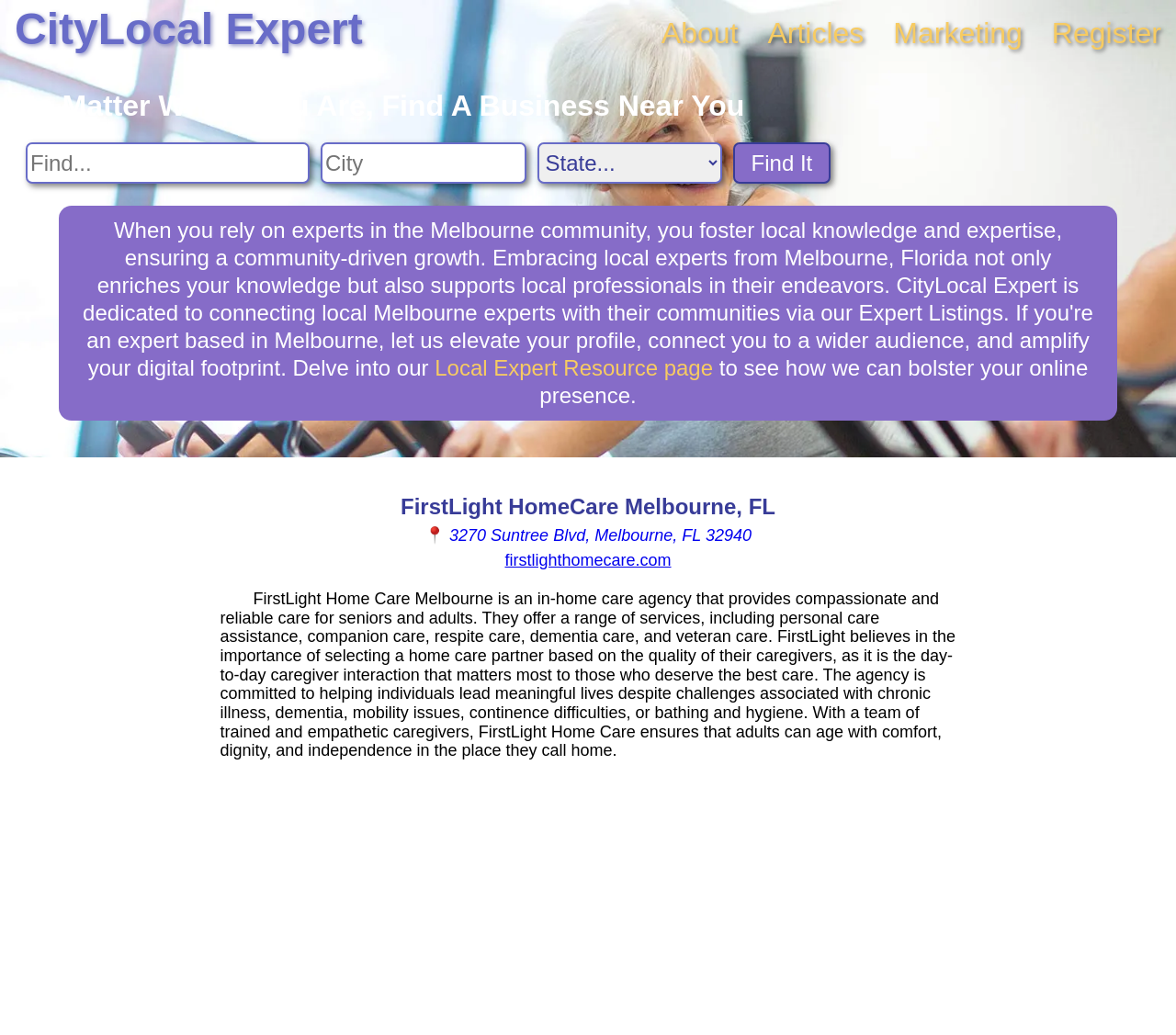Locate the bounding box coordinates of the element that needs to be clicked to carry out the instruction: "Go to FirstLight HomeCare Melbourne website". The coordinates should be given as four float numbers ranging from 0 to 1, i.e., [left, top, right, bottom].

[0.429, 0.532, 0.571, 0.55]